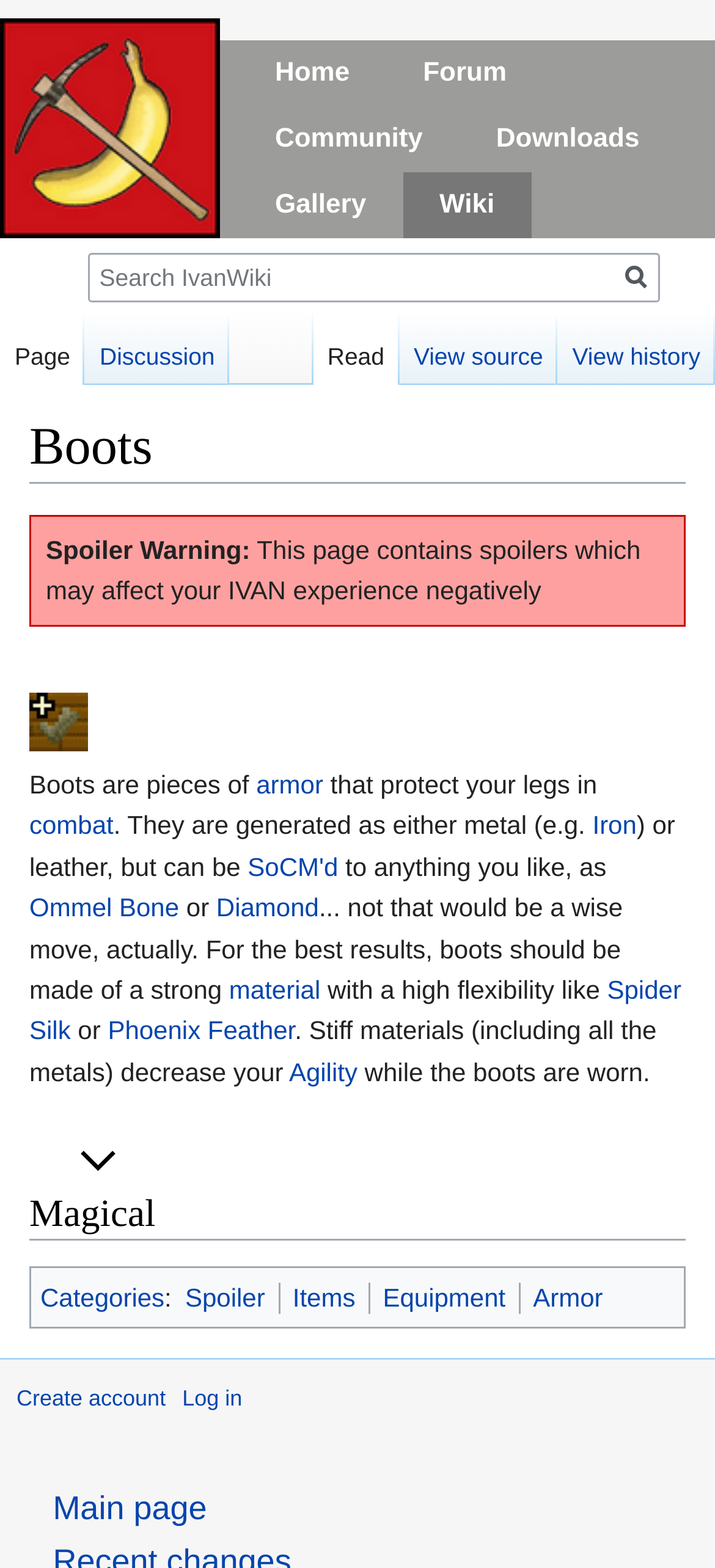Extract the bounding box of the UI element described as: "Diamond".

[0.302, 0.569, 0.446, 0.588]